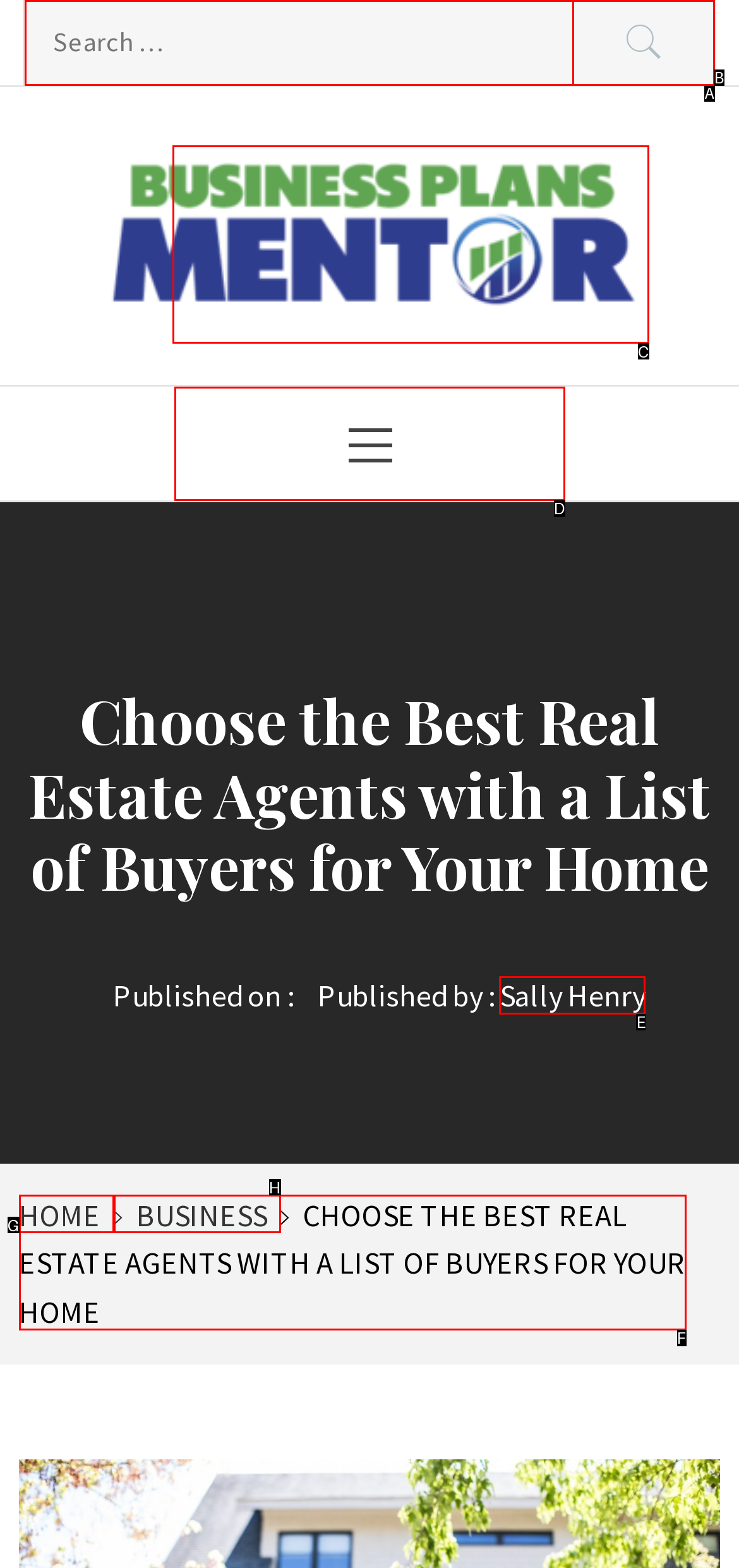Identify which HTML element to click to fulfill the following task: Click on the Business Plans Mentor link. Provide your response using the letter of the correct choice.

C